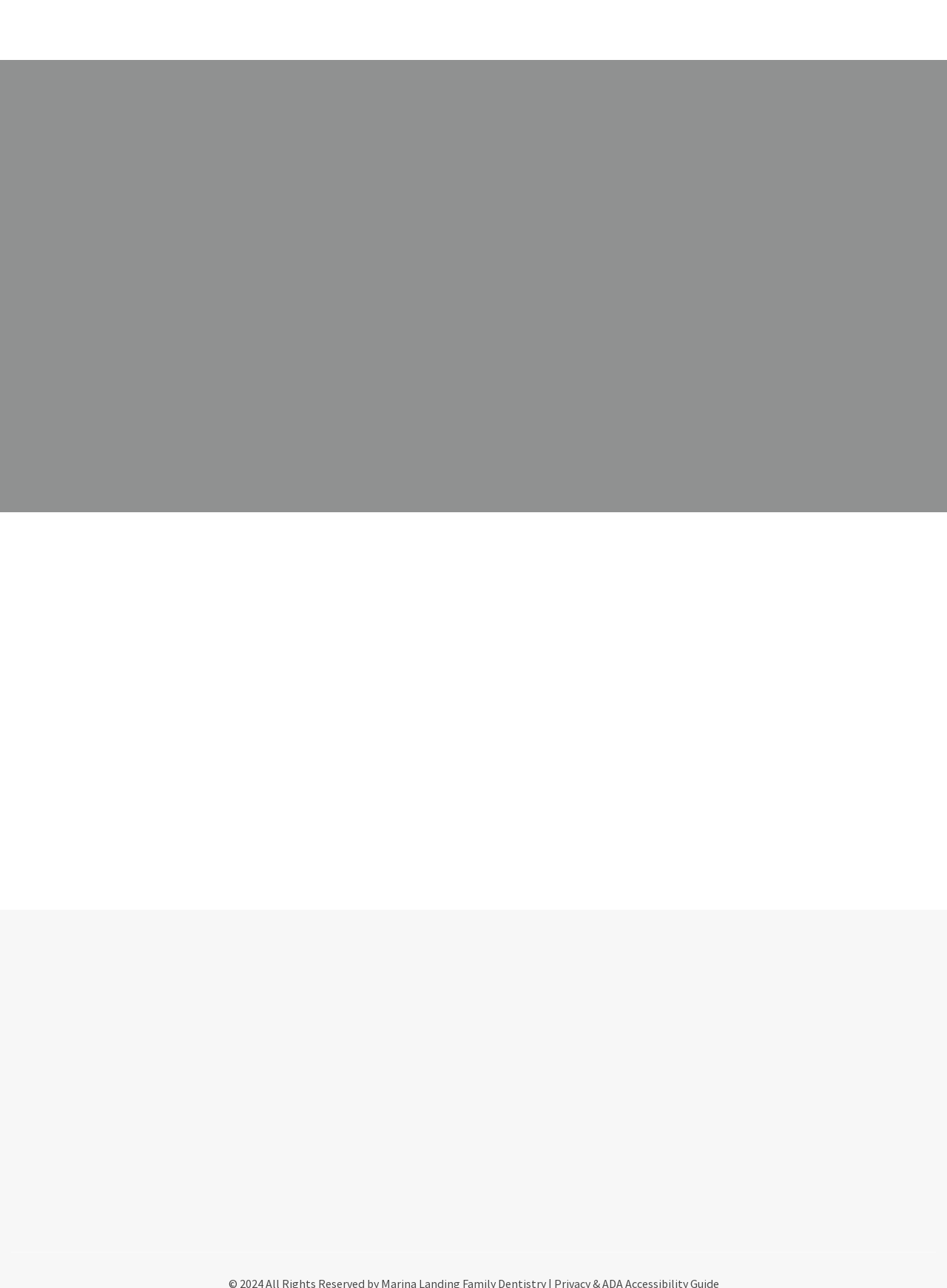Highlight the bounding box coordinates of the element you need to click to perform the following instruction: "Contact us."

[0.023, 0.844, 0.245, 0.858]